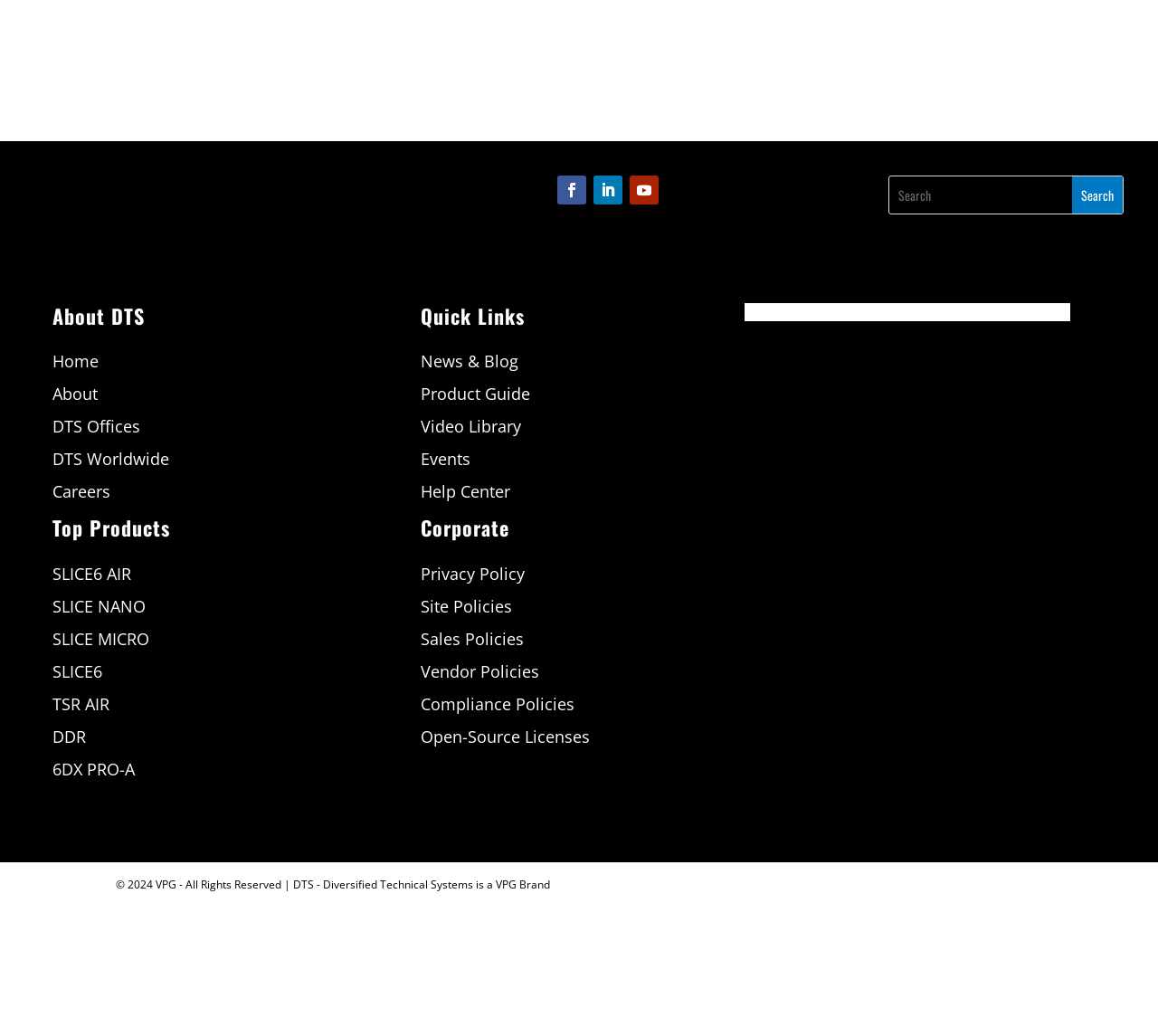Extract the bounding box for the UI element that matches this description: "SLICE MICRO".

[0.045, 0.606, 0.129, 0.627]